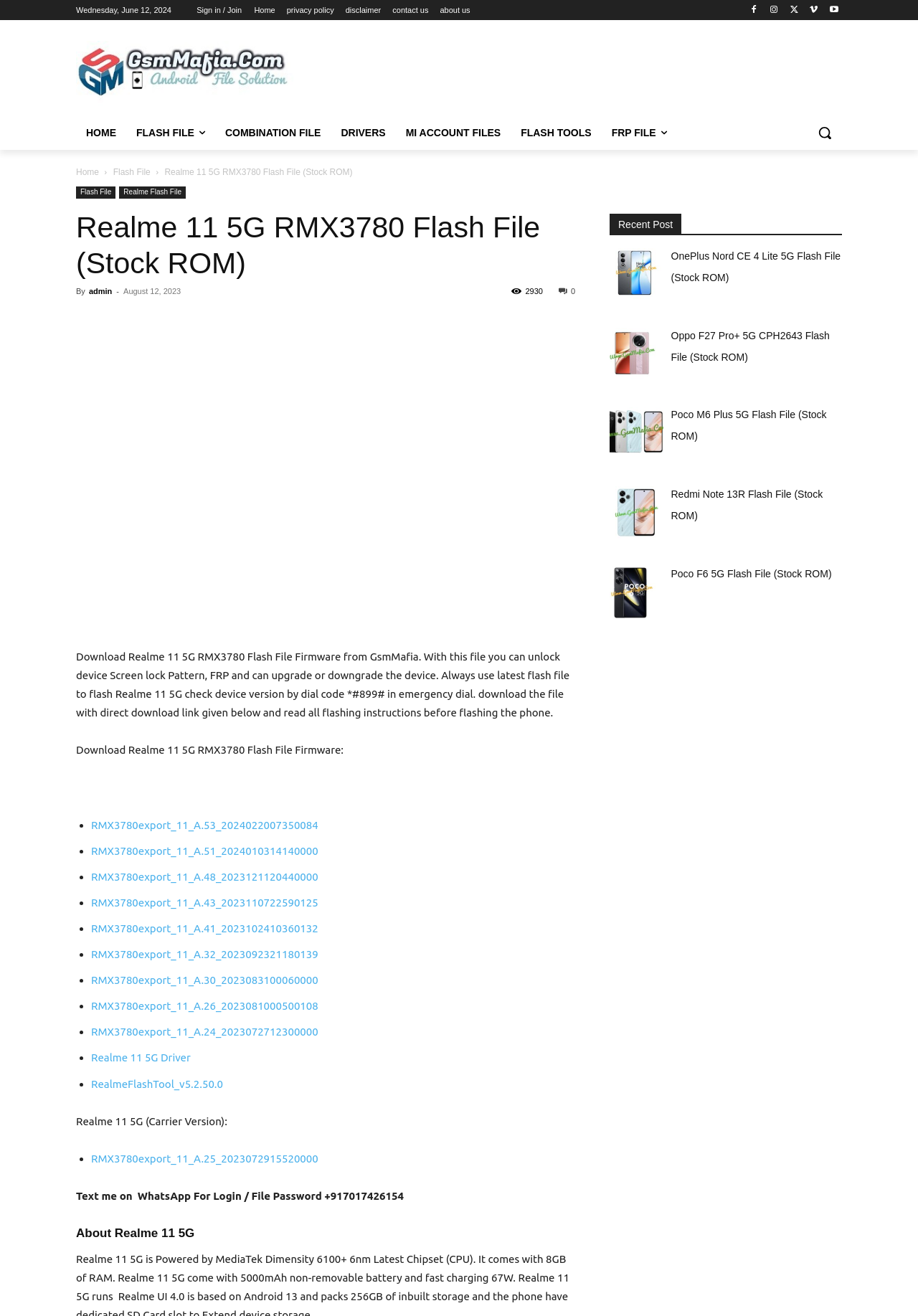Identify the bounding box coordinates of the area that should be clicked in order to complete the given instruction: "Click on the 'Search' button". The bounding box coordinates should be four float numbers between 0 and 1, i.e., [left, top, right, bottom].

[0.88, 0.088, 0.917, 0.114]